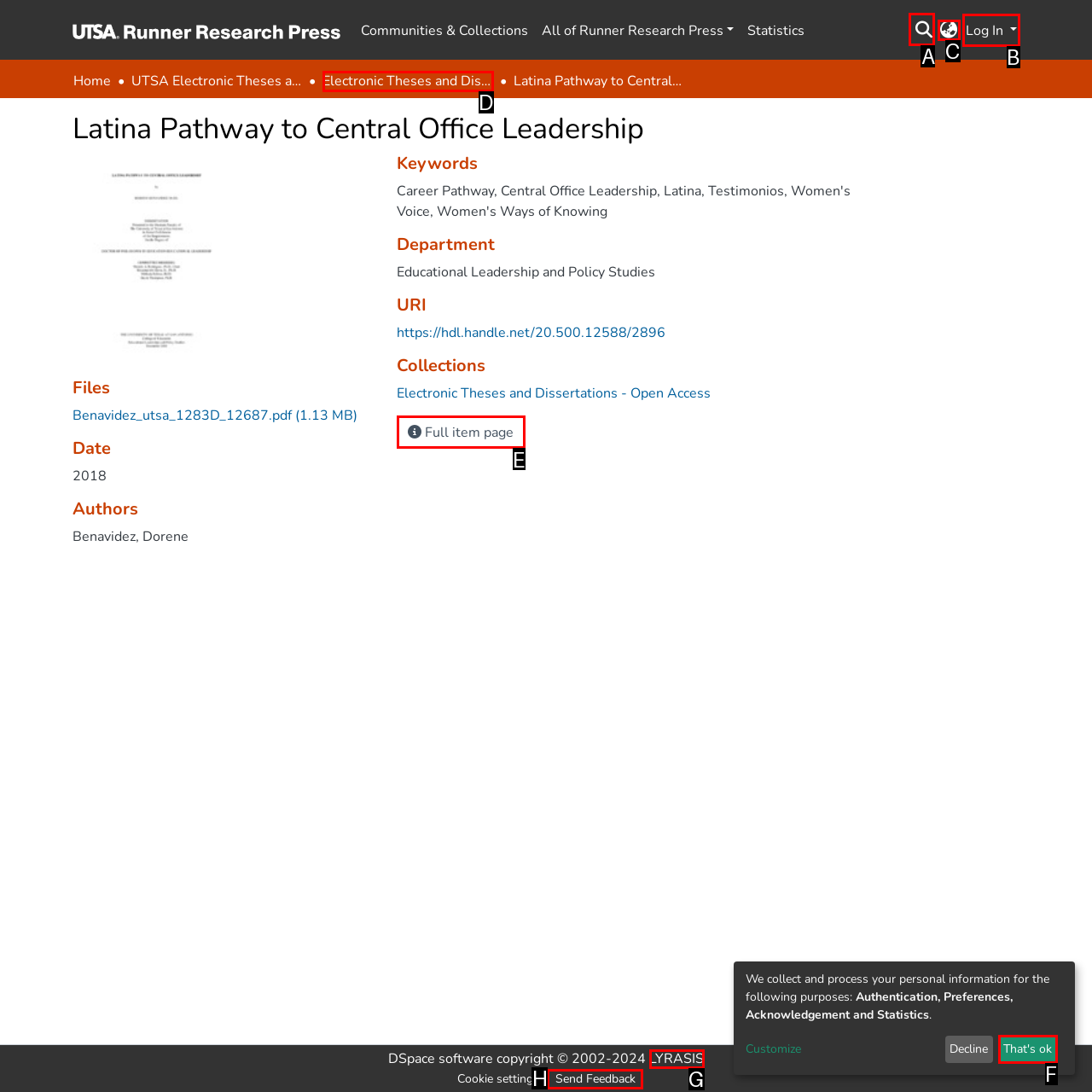Provide the letter of the HTML element that you need to click on to perform the task: Switch the language.
Answer with the letter corresponding to the correct option.

C